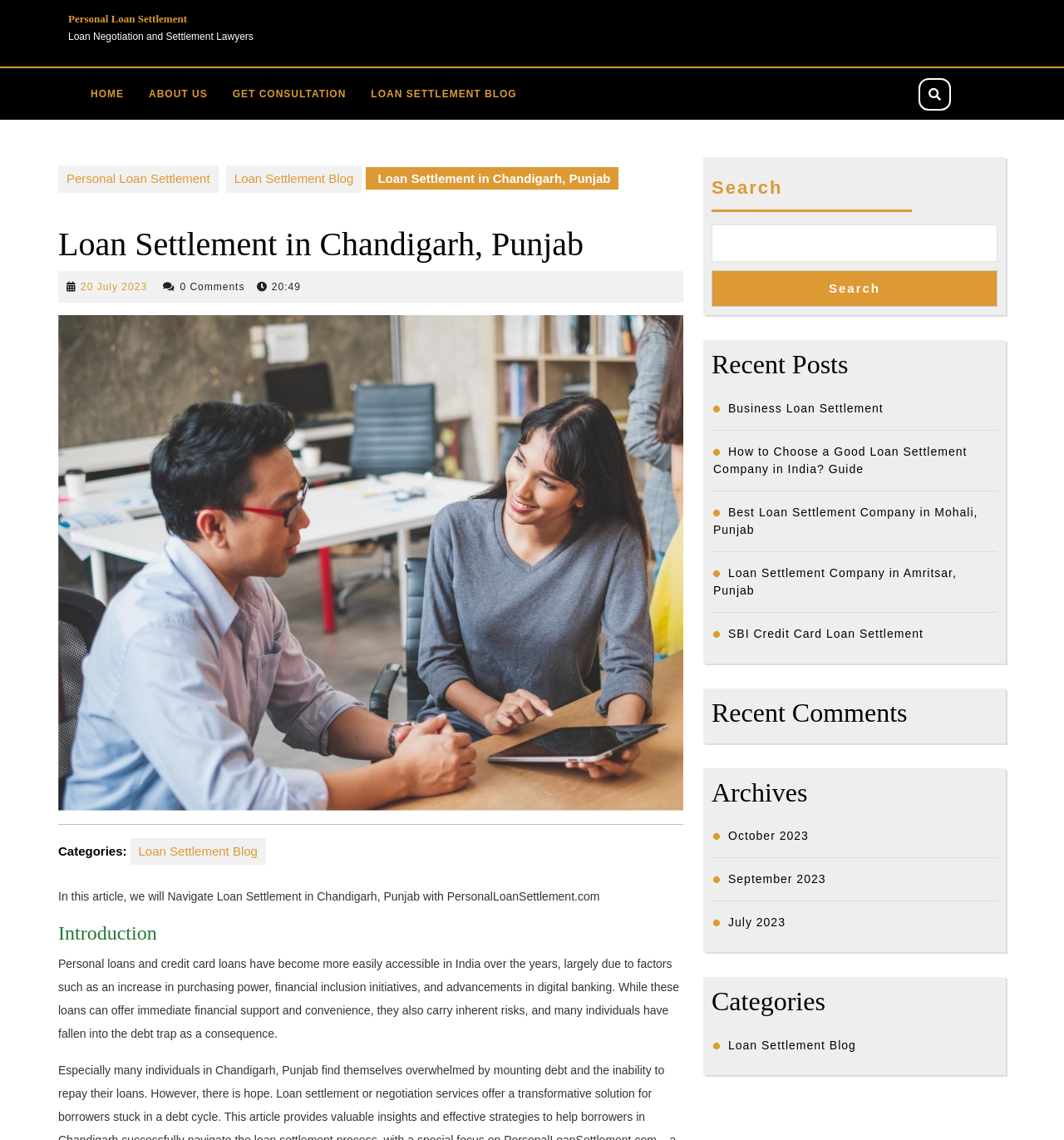Identify the bounding box of the UI element described as follows: "Search". Provide the coordinates as four float numbers in the range of 0 to 1 [left, top, right, bottom].

[0.669, 0.237, 0.938, 0.269]